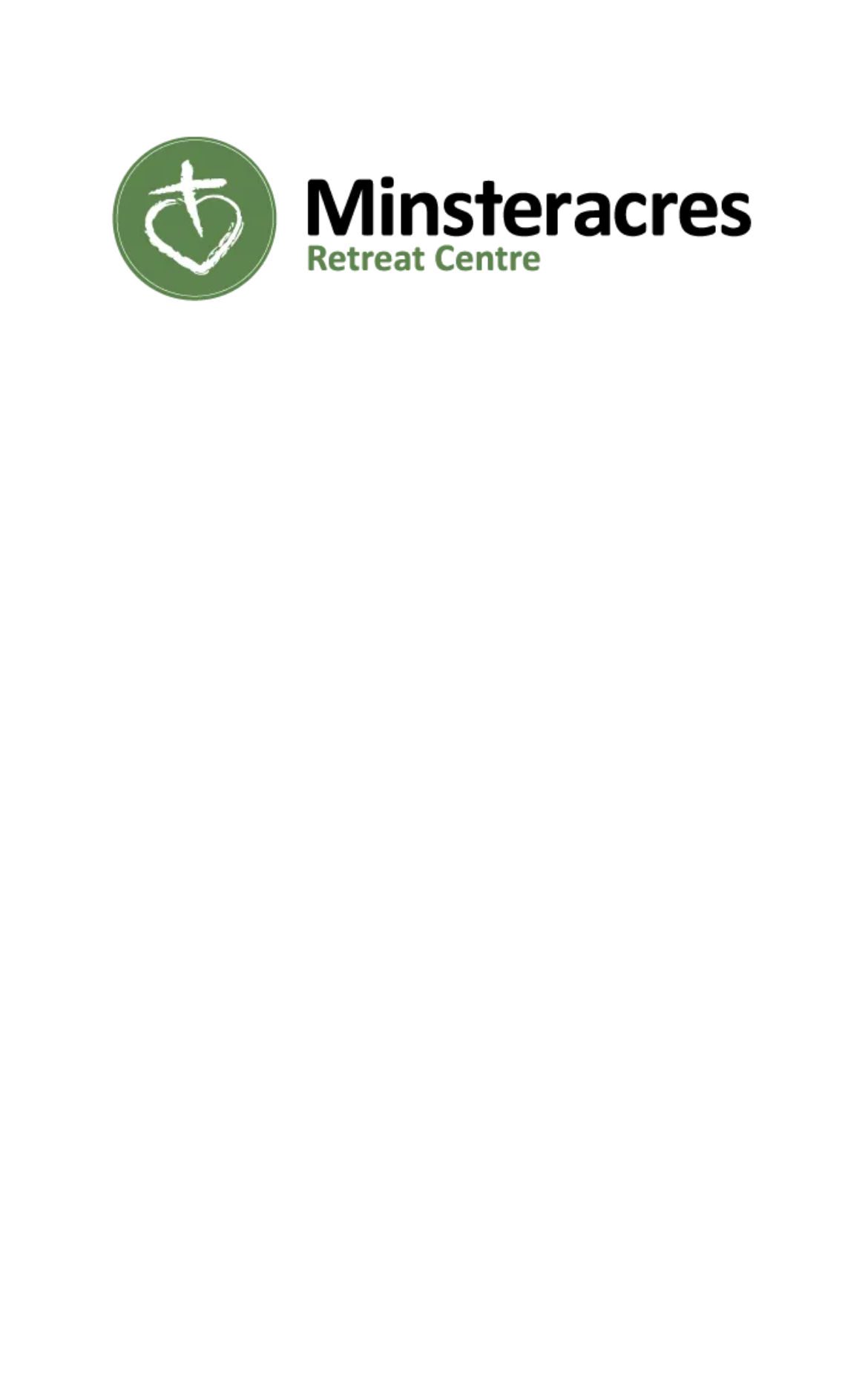Please specify the bounding box coordinates in the format (top-left x, top-left y, bottom-right x, bottom-right y), with all values as floating point numbers between 0 and 1. Identify the bounding box of the UI element described by: title="Advent Retreat"

[0.026, 0.683, 0.974, 0.717]